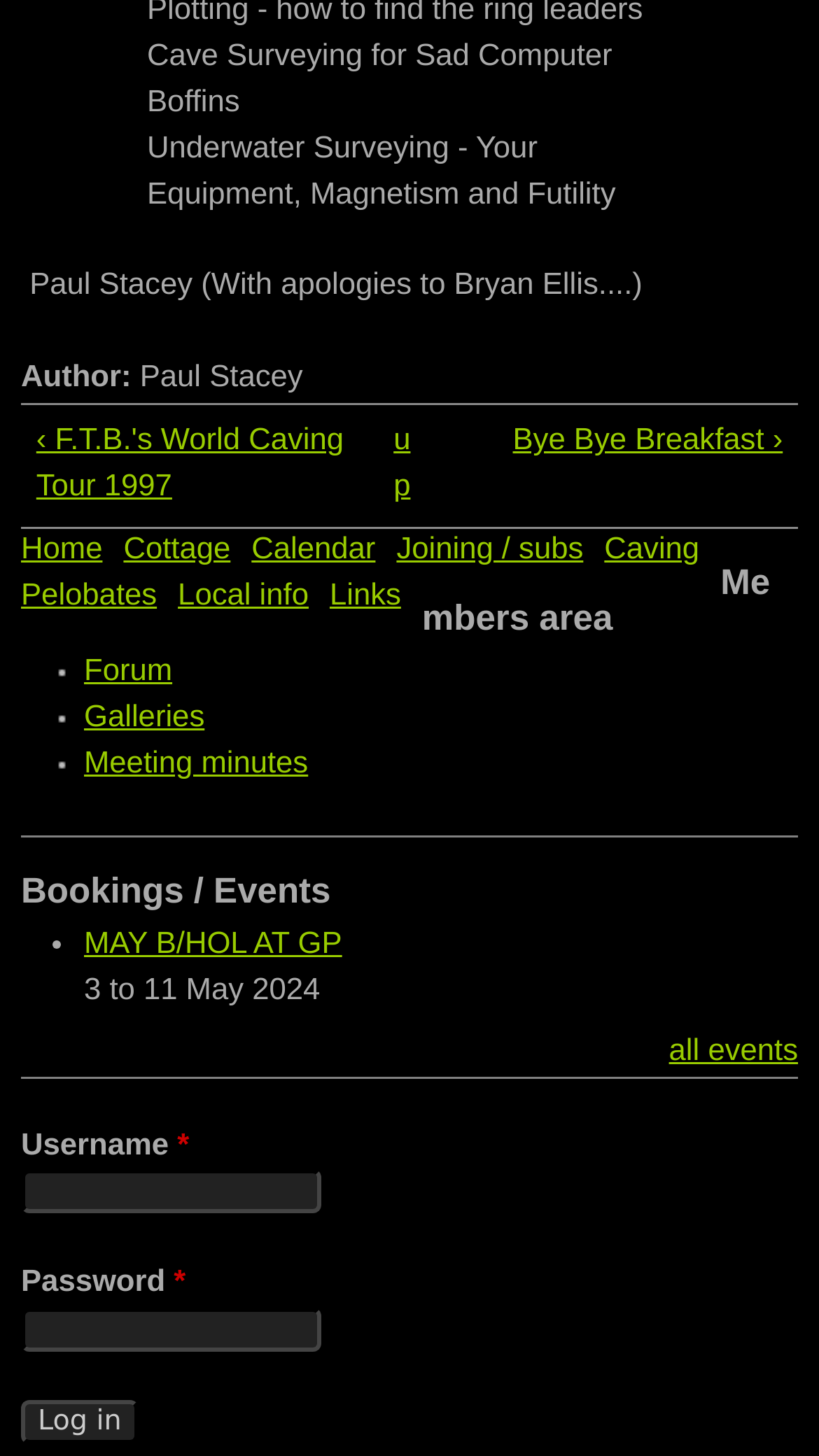Determine the bounding box coordinates for the UI element matching this description: "all events".

[0.817, 0.711, 0.974, 0.734]